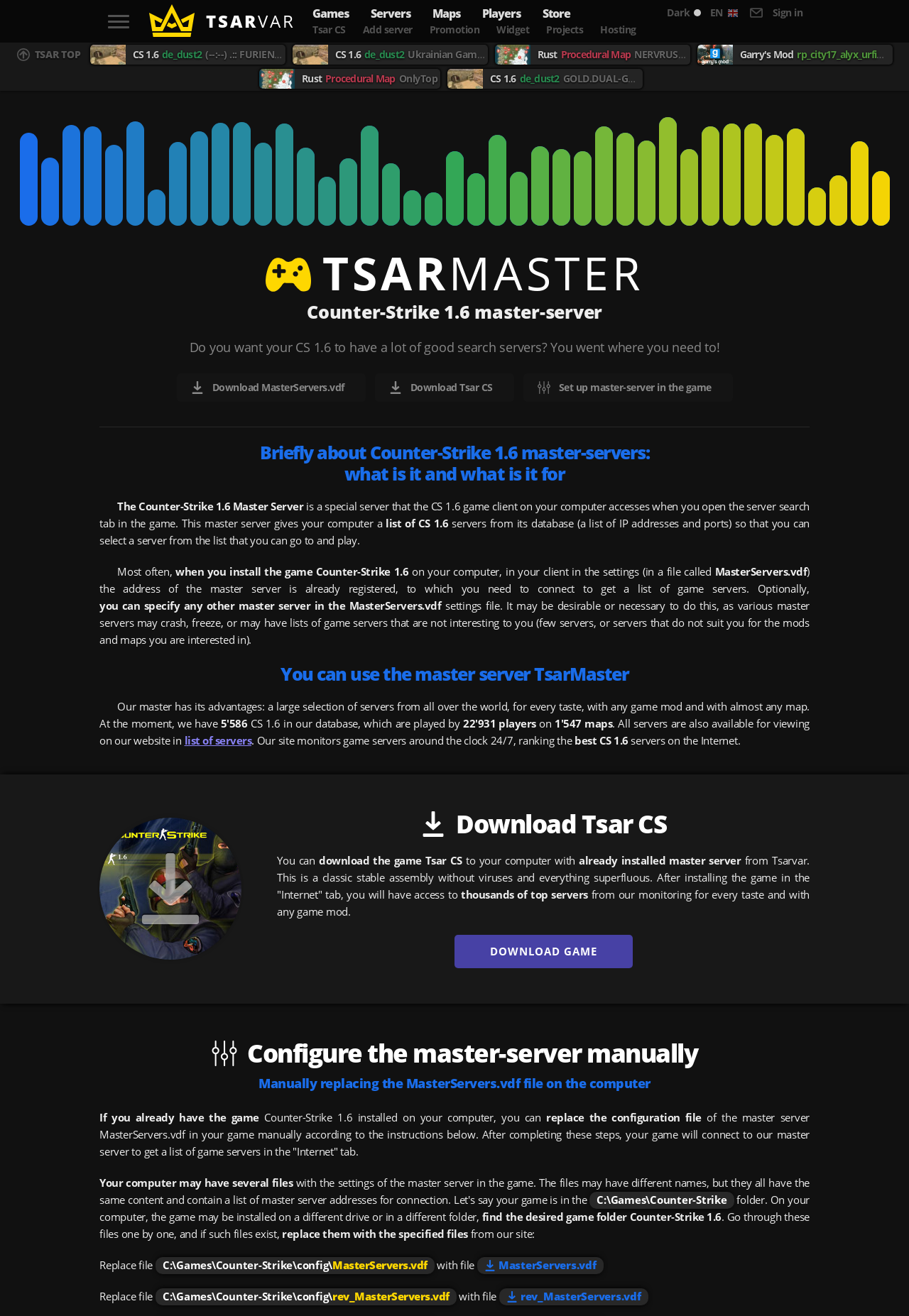Ascertain the bounding box coordinates for the UI element detailed here: "Sign in". The coordinates should be provided as [left, top, right, bottom] with each value being a float between 0 and 1.

[0.843, 0.0, 0.891, 0.018]